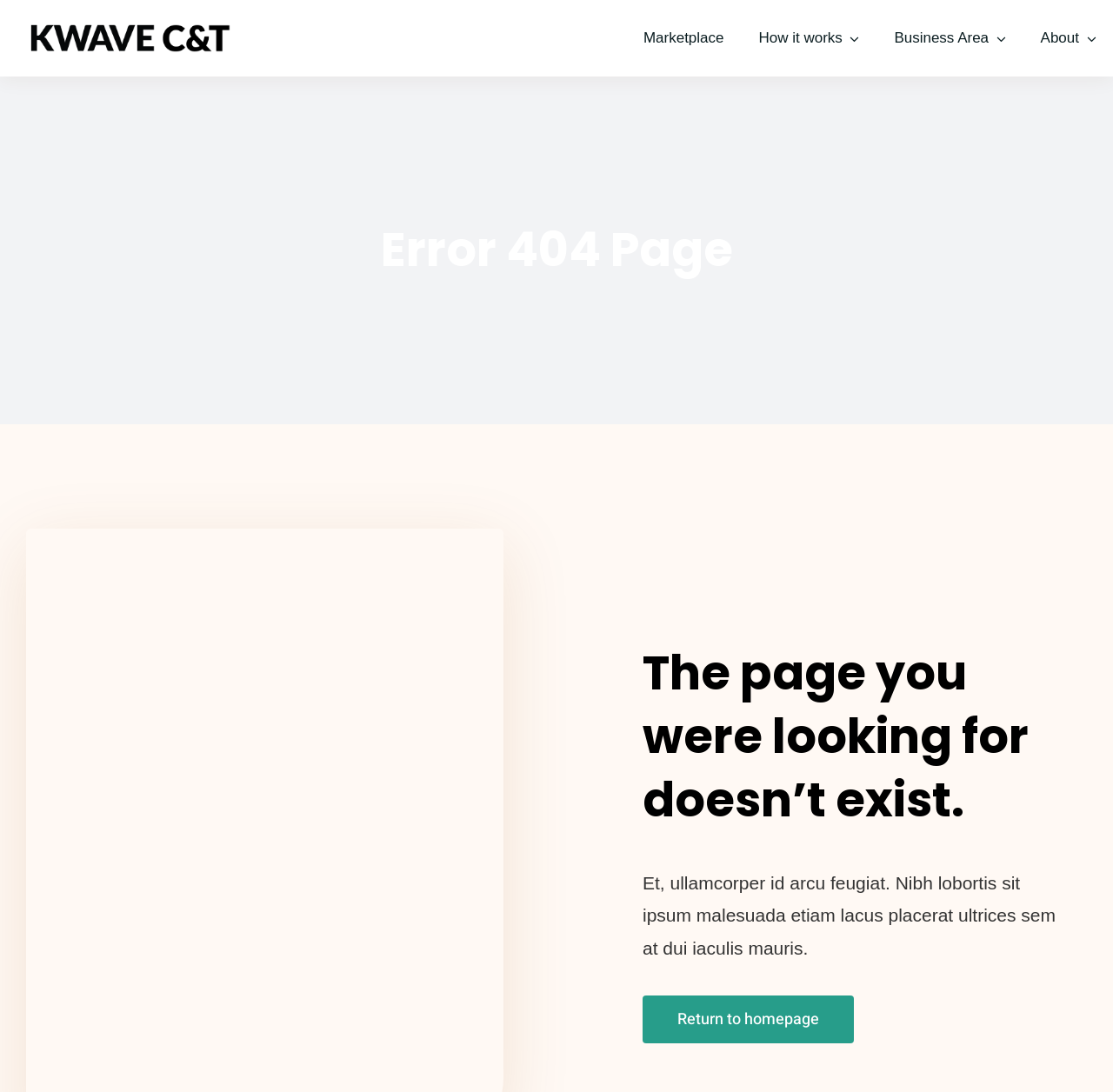Identify the headline of the webpage and generate its text content.

Error 404 Page